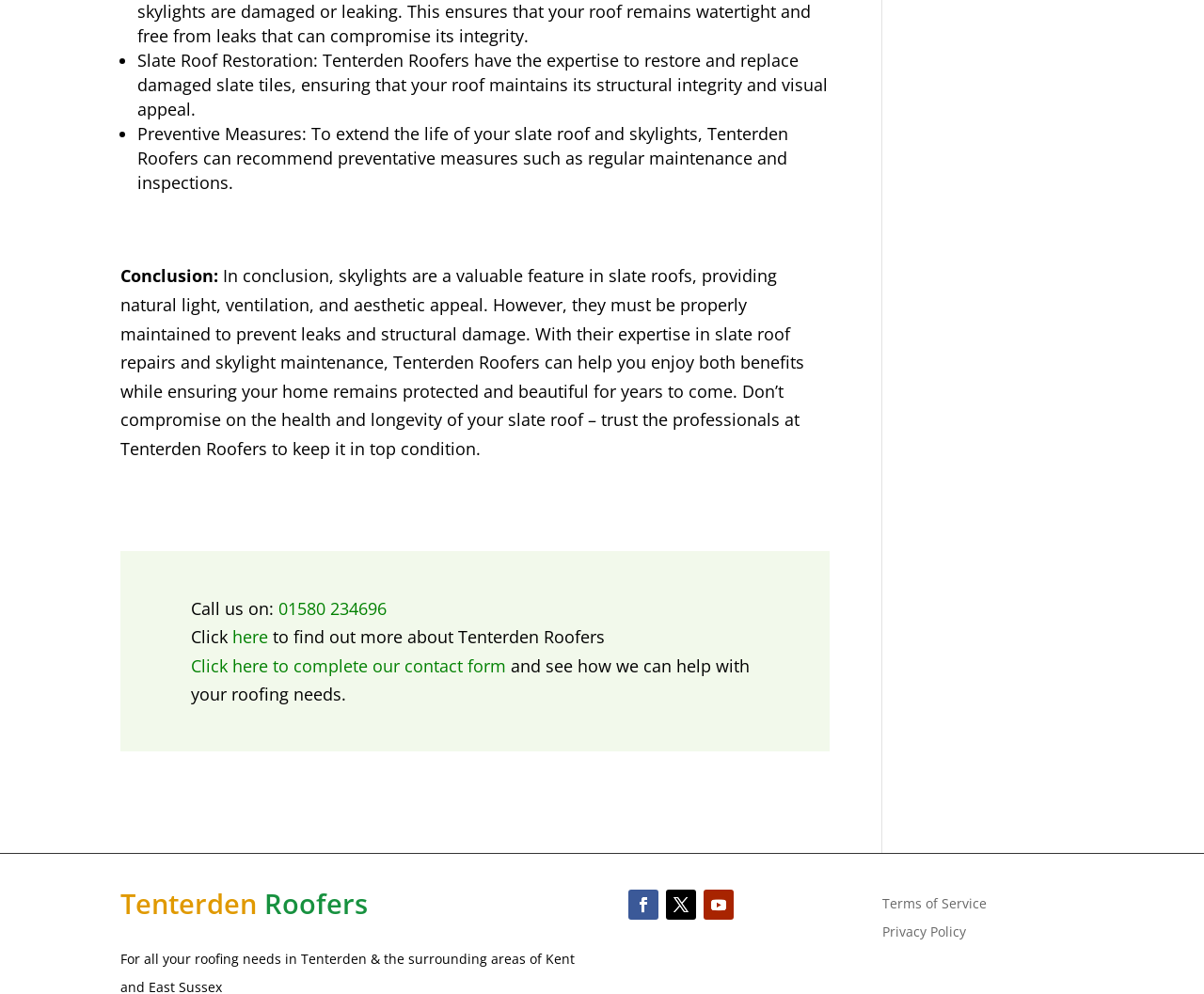Given the element description: "01580 234696", predict the bounding box coordinates of the UI element it refers to, using four float numbers between 0 and 1, i.e., [left, top, right, bottom].

[0.232, 0.6, 0.321, 0.623]